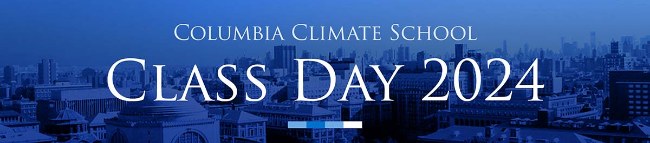What is the focus of the program being celebrated in the image?
Please provide a comprehensive answer based on the visual information in the image.

The image mentions the 'MA in Climate & Society program', indicating that the program being celebrated is focused on the intersection of climate and society, and the graduates are being recognized for their achievements in this field.